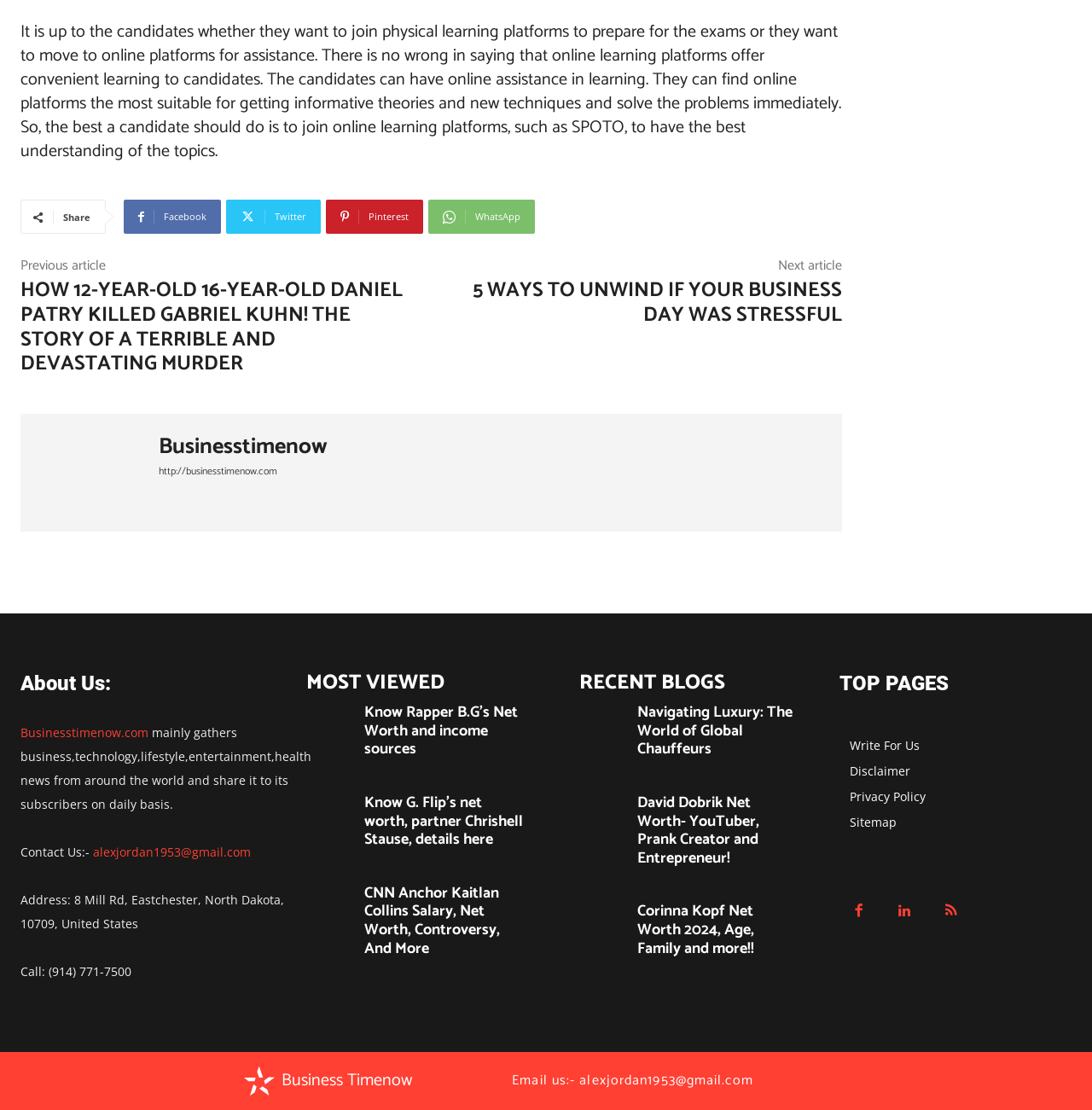Provide the bounding box coordinates for the UI element that is described by this text: "Disclaimer". The coordinates should be in the form of four float numbers between 0 and 1: [left, top, right, bottom].

None